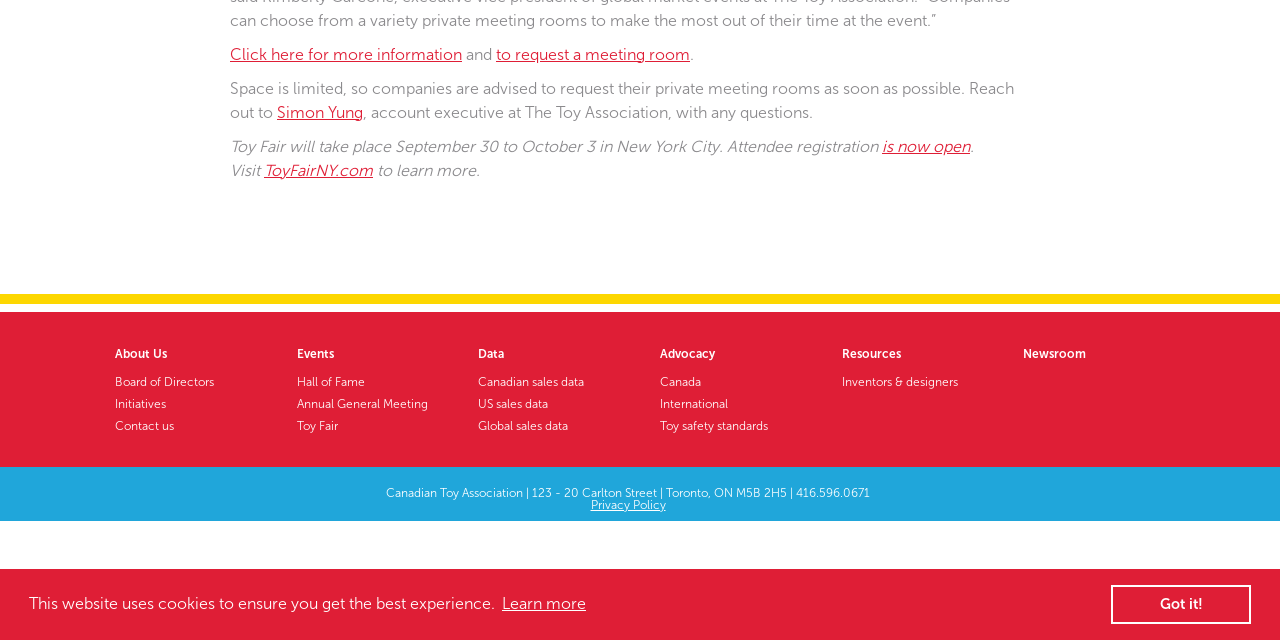Find and provide the bounding box coordinates for the UI element described here: "is now open". The coordinates should be given as four float numbers between 0 and 1: [left, top, right, bottom].

[0.689, 0.213, 0.758, 0.243]